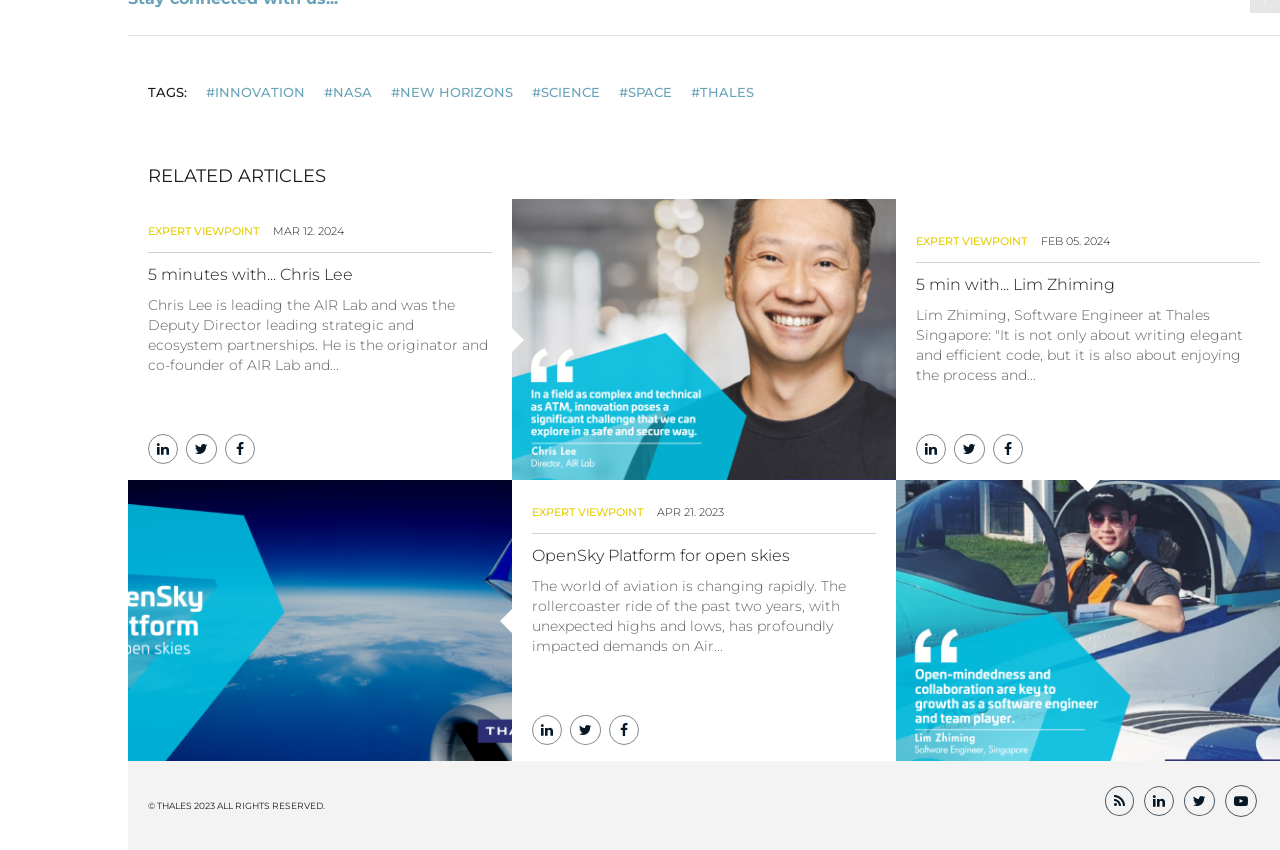What is the date of the third article?
Look at the screenshot and provide an in-depth answer.

I looked at the third article element [228] and found a StaticText element 'APR 21. 2023' [379], which indicates the date of this article.